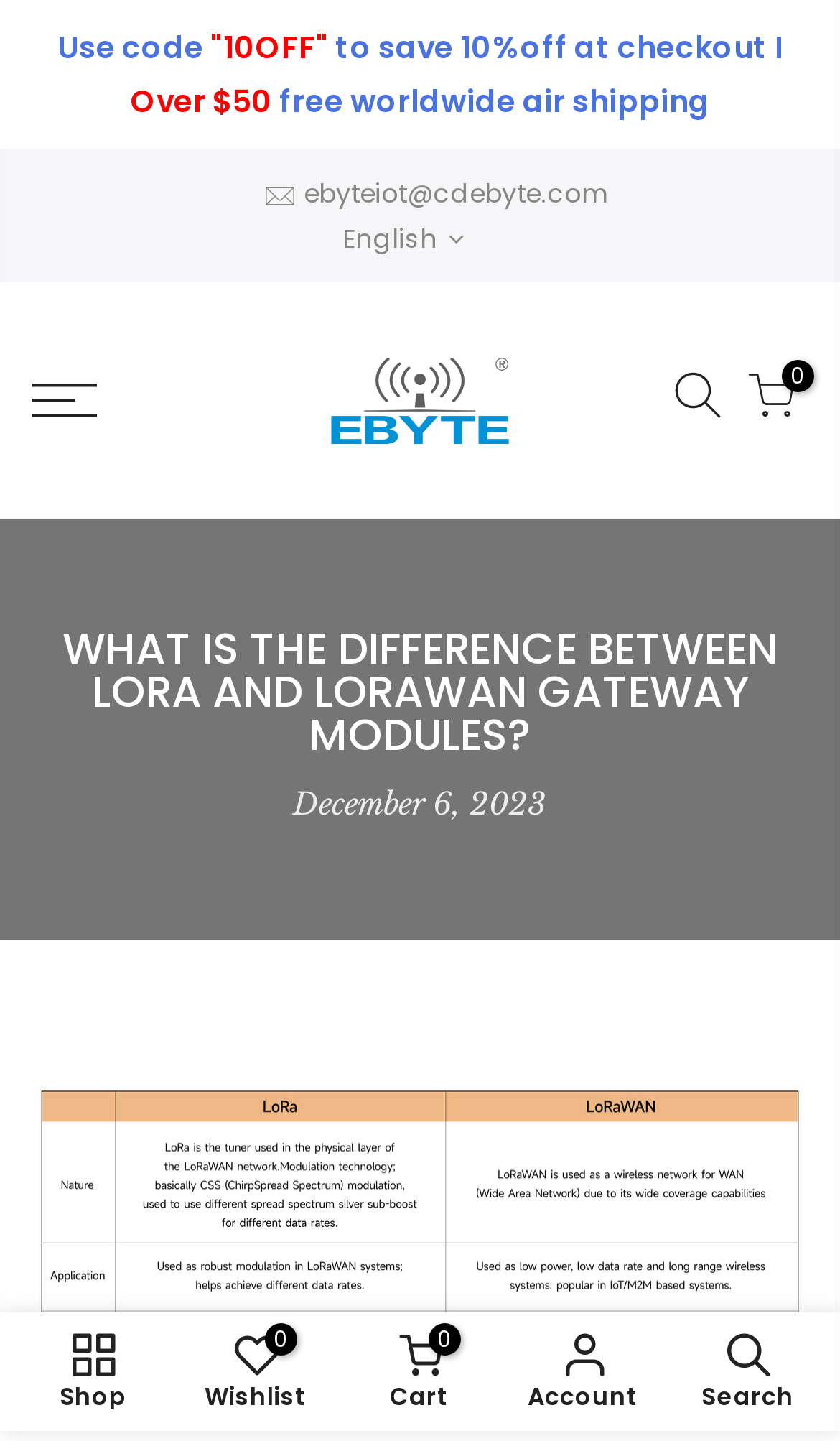Carefully examine the image and provide an in-depth answer to the question: What is the discount code for checkout?

The discount code is mentioned in the top section of the webpage, where it says 'Use code 10OFF to save 10% off at checkout'.